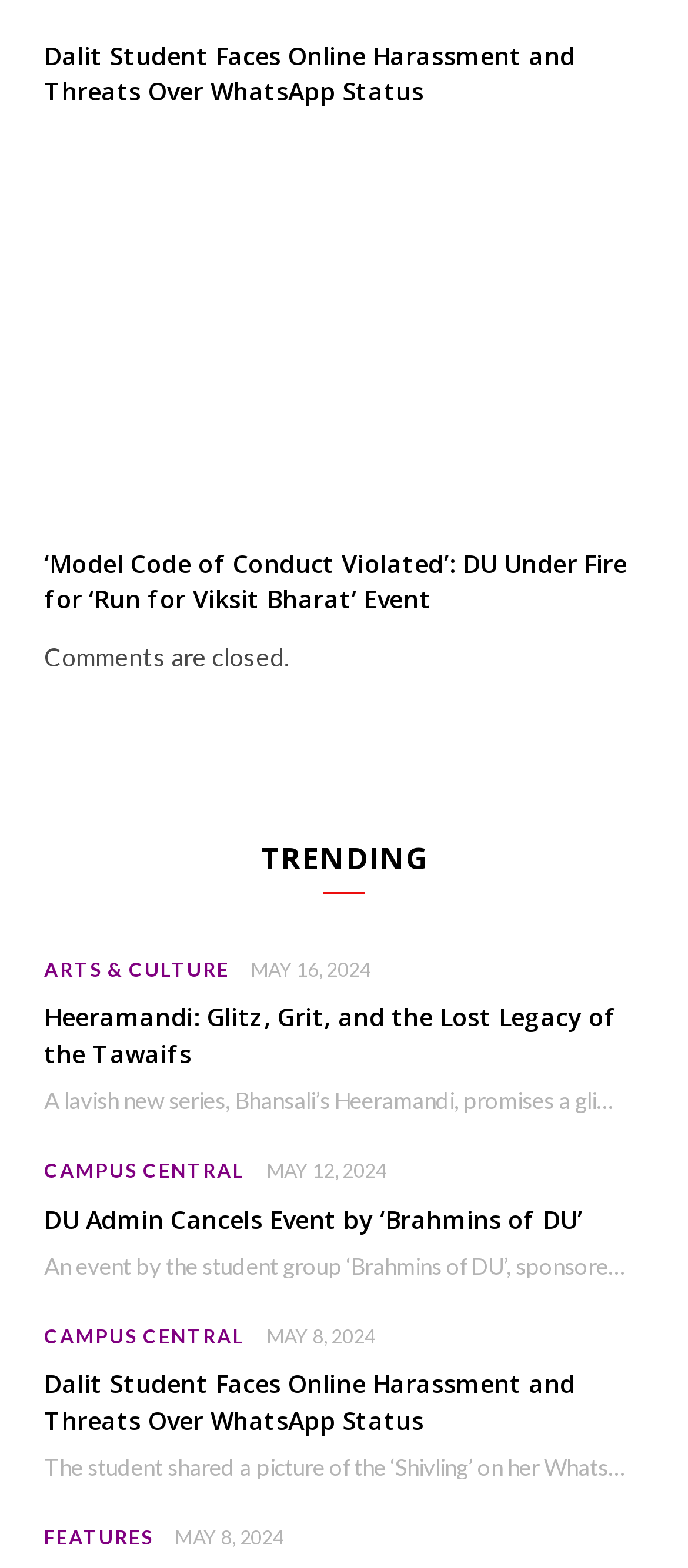Identify the bounding box coordinates of the section that should be clicked to achieve the task described: "explore the CAMPUS CENTRAL section".

[0.064, 0.739, 0.356, 0.754]